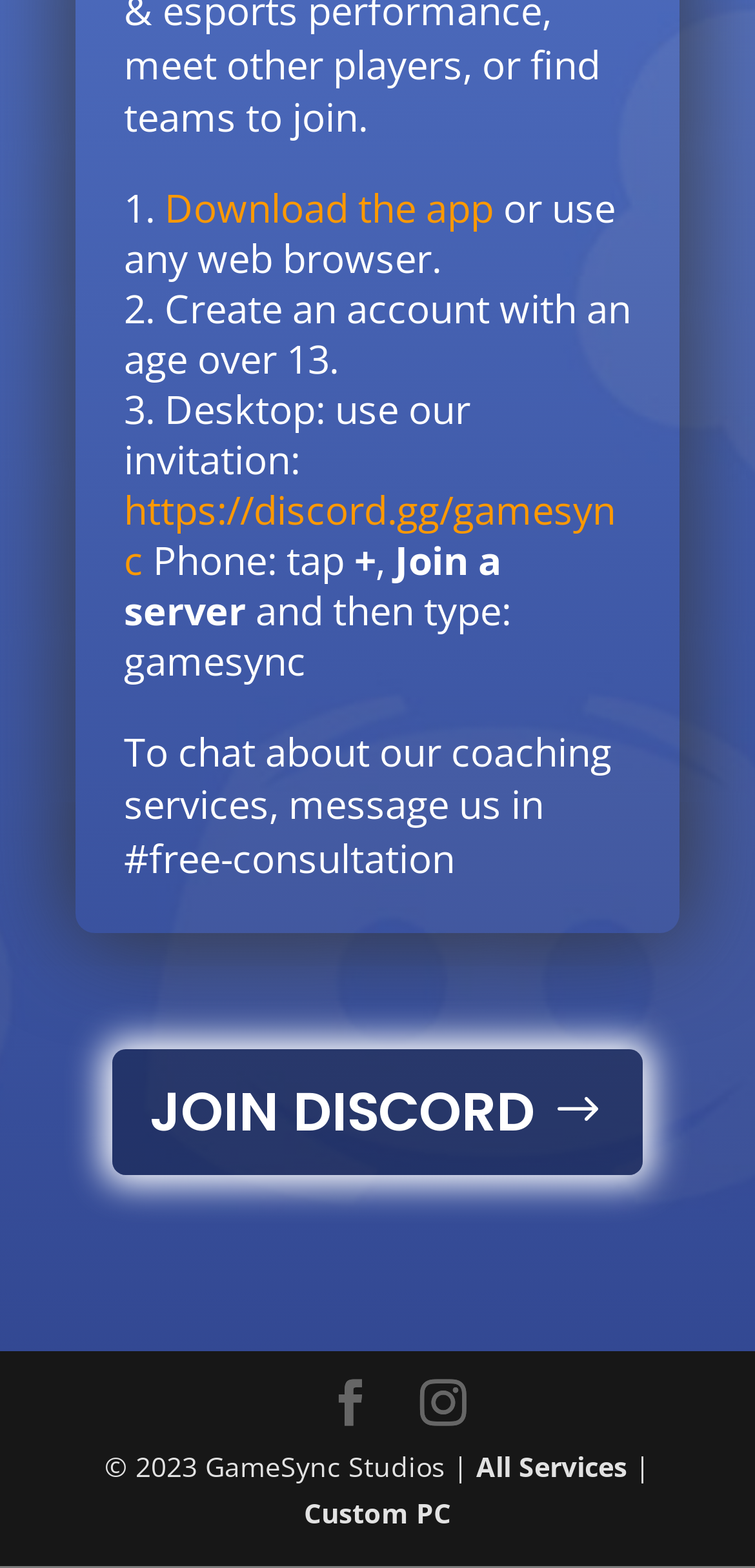What is the name of the organization?
Please answer the question as detailed as possible.

The name of the organization is mentioned at the bottom of the webpage, which is 'GameSync Studios', along with the copyright information.